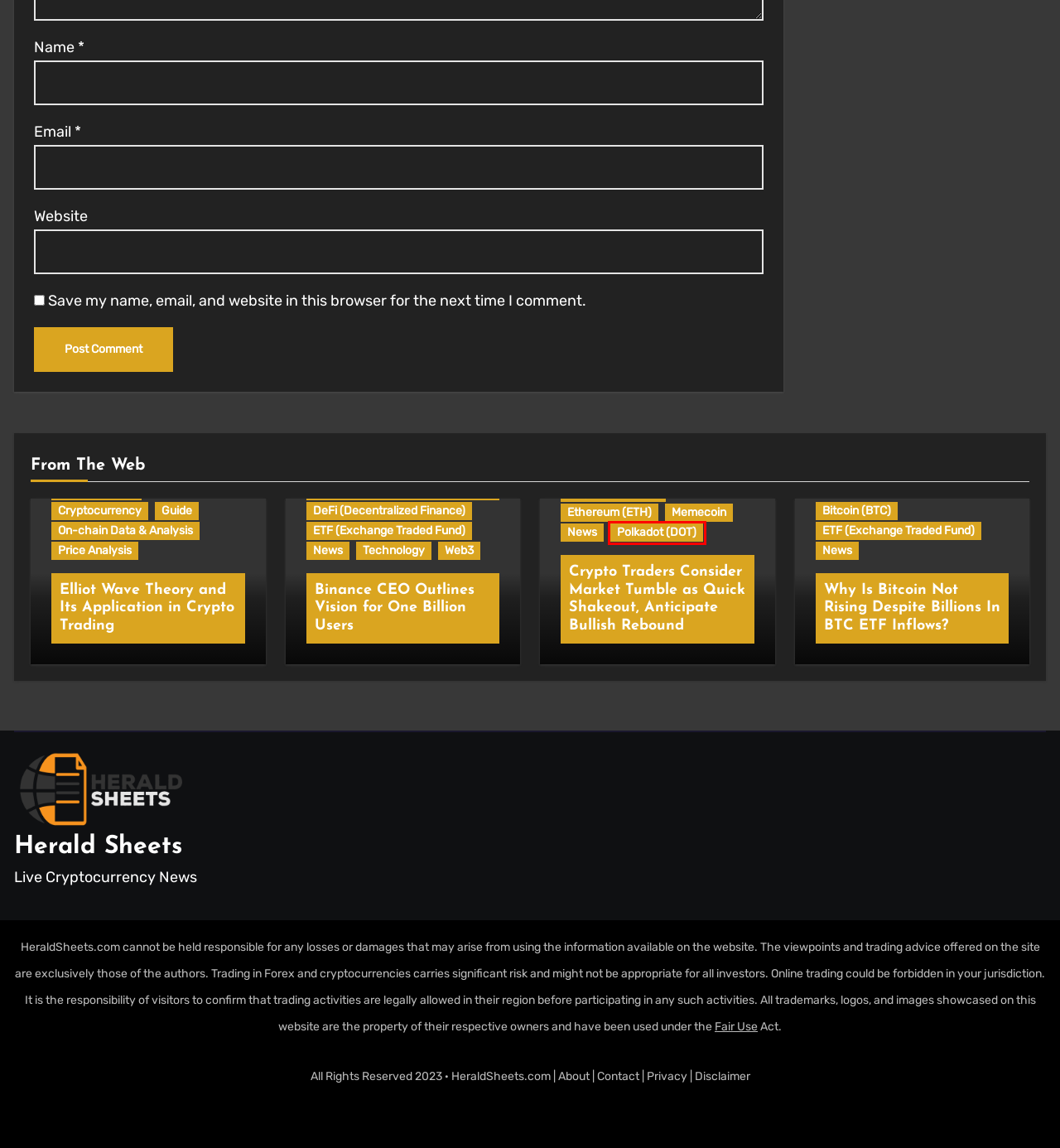Analyze the screenshot of a webpage with a red bounding box and select the webpage description that most accurately describes the new page resulting from clicking the element inside the red box. Here are the candidates:
A. Web3 - Herald Sheets
B. Dogecoin (DOGE) - Herald Sheets
C. On-chain Data & Analysis - Herald Sheets
D. Technology - Herald Sheets
E. DeFi (Decentralized Finance) - Herald Sheets
F. Decentralized Cryptocurrency Exchange (DEX) - Herald Sheets
G. Crypto Trading - Herald Sheets
H. Polkadot (DOT) - Herald Sheets

H